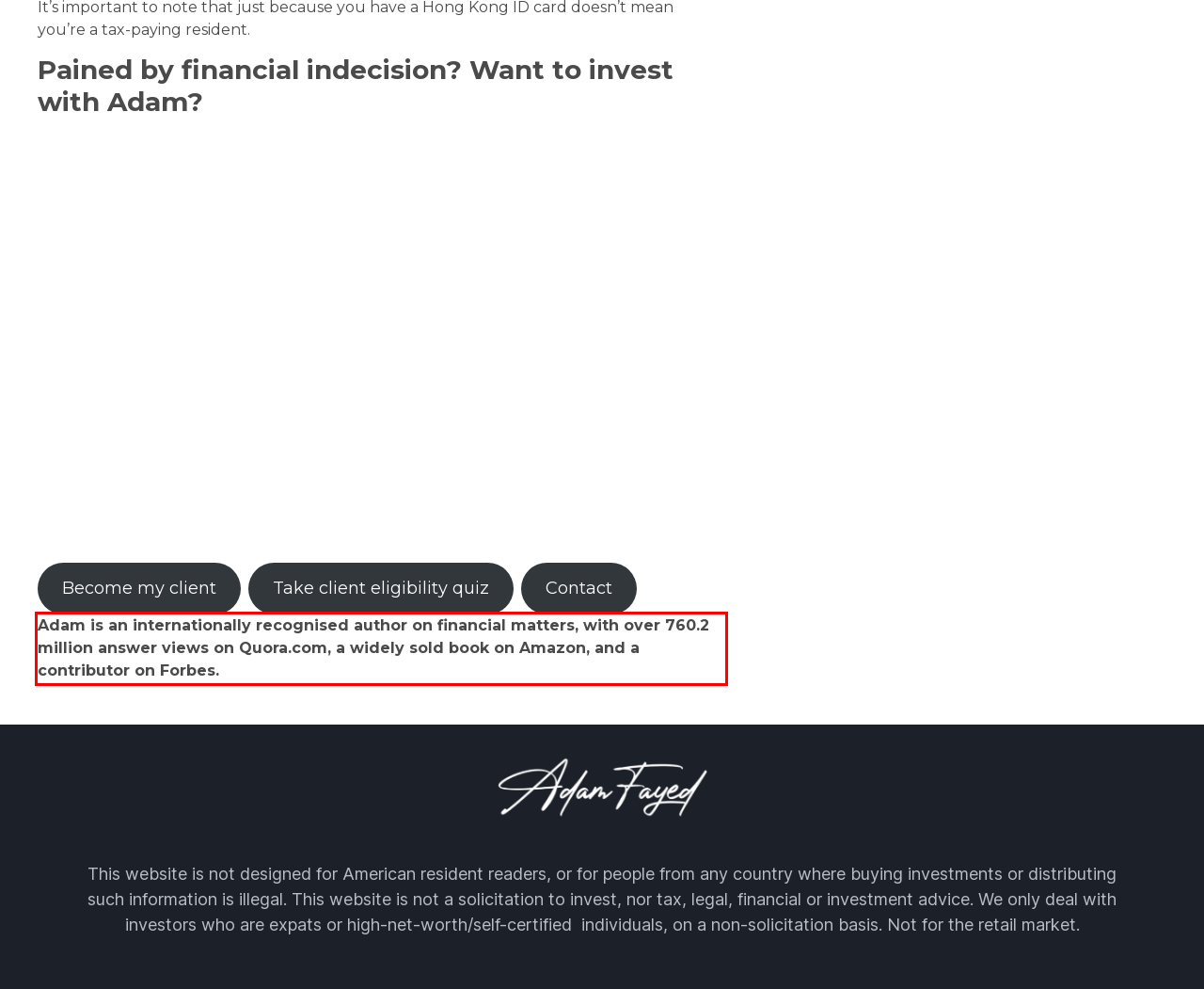Using the provided screenshot of a webpage, recognize the text inside the red rectangle bounding box by performing OCR.

Adam is an internationally recognised author on financial matters, with over 760.2 million answer views on Quora.com, a widely sold book on Amazon, and a contributor on Forbes.